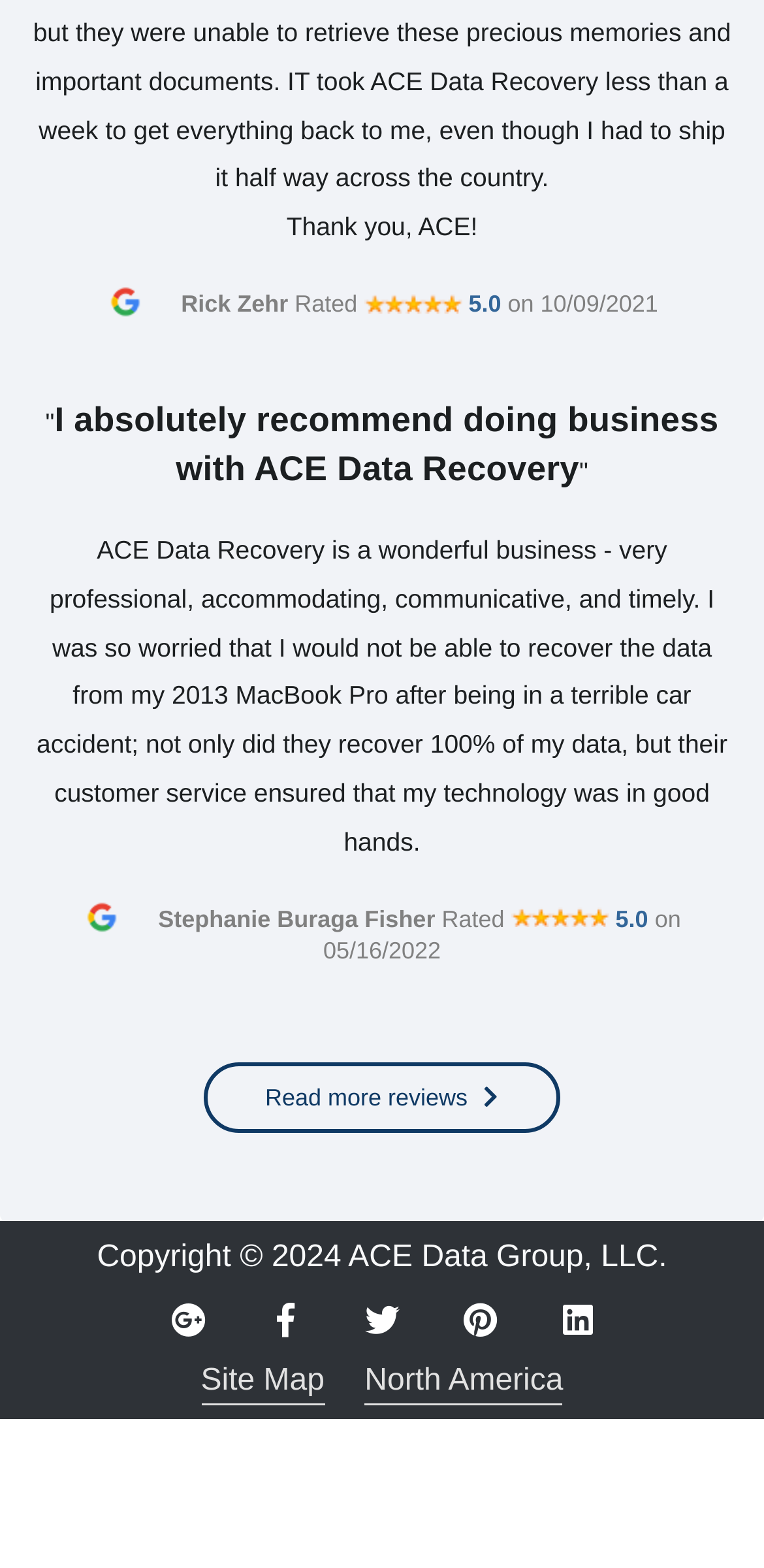Extract the bounding box of the UI element described as: "Read more reviews".

[0.266, 0.679, 0.734, 0.724]